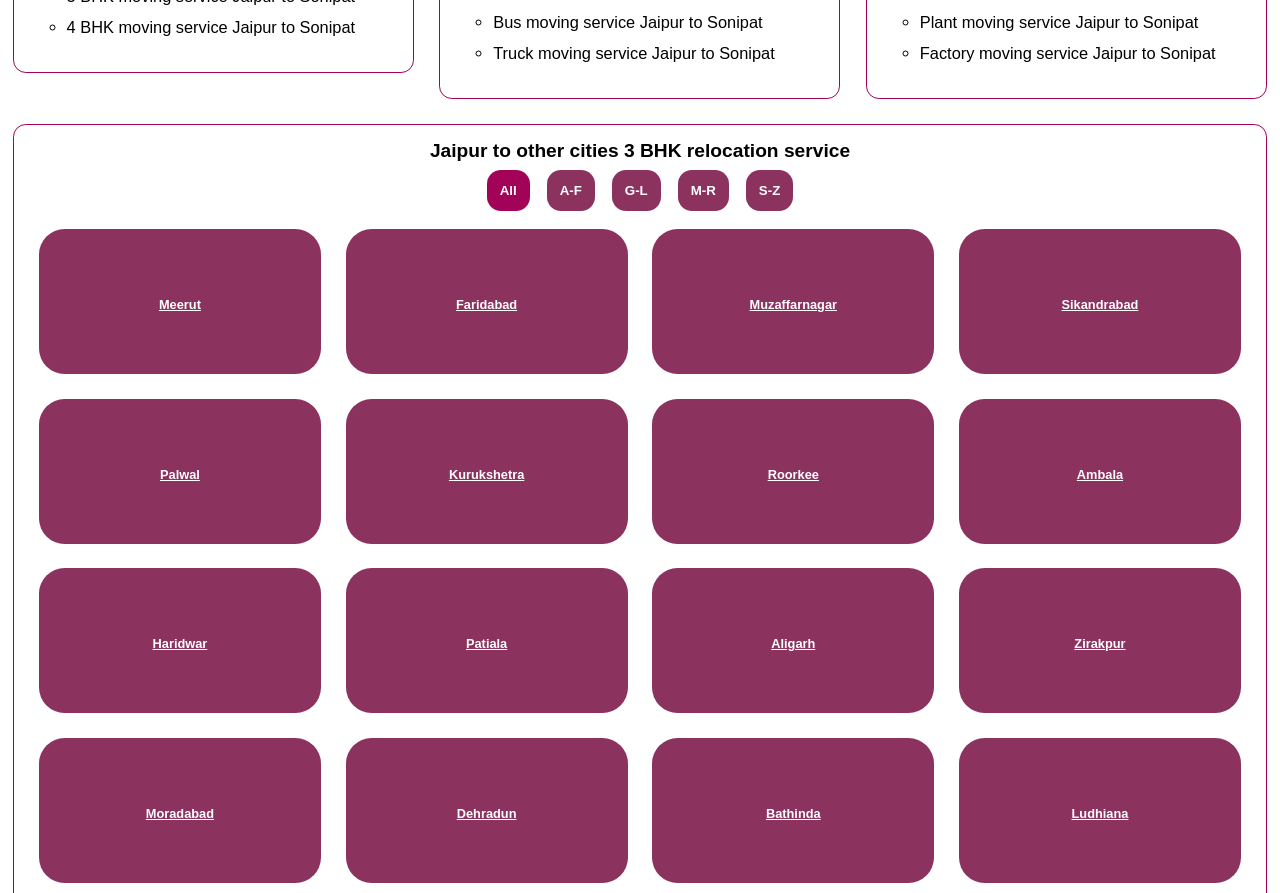How many moving services are listed?
Provide a thorough and detailed answer to the question.

I counted the number of StaticText elements that describe moving services, which are '4 BHK moving service Jaipur to Sonipat', 'Bus moving service Jaipur to Sonipat', 'Truck moving service Jaipur to Sonipat', 'Plant moving service Jaipur to Sonipat', and 'Factory moving service Jaipur to Sonipat'. There are 5 of them.